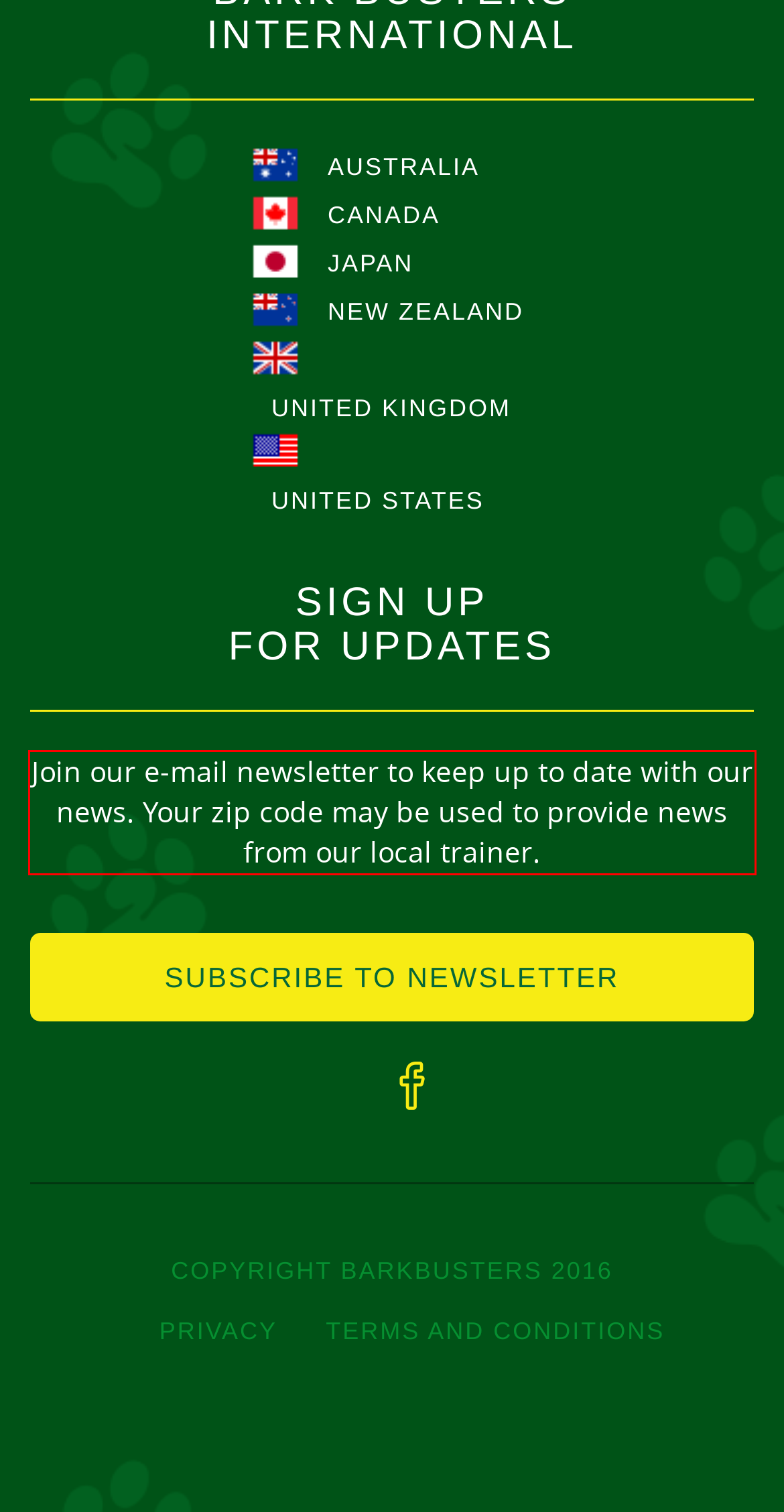Please perform OCR on the text content within the red bounding box that is highlighted in the provided webpage screenshot.

Join our e-mail newsletter to keep up to date with our news. Your zip code may be used to provide news from our local trainer.